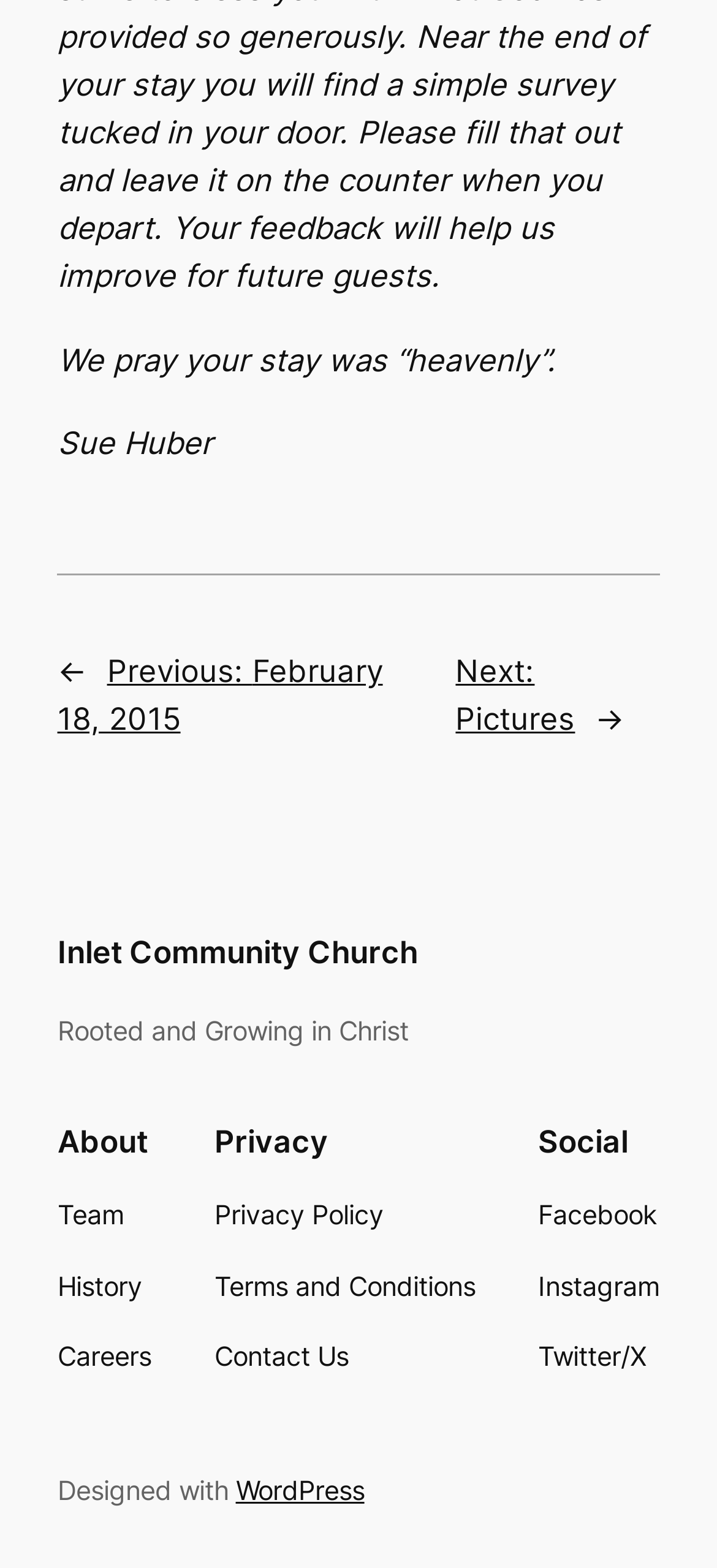Please specify the bounding box coordinates for the clickable region that will help you carry out the instruction: "follow on Facebook".

[0.751, 0.763, 0.917, 0.789]